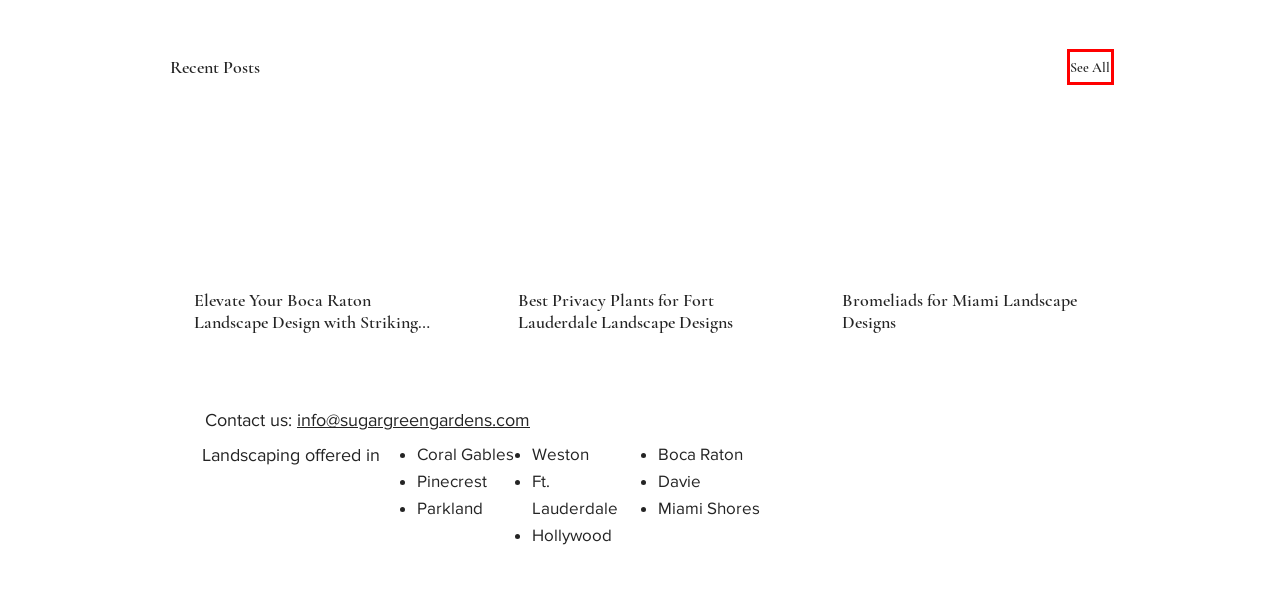Given a screenshot of a webpage with a red bounding box around a UI element, please identify the most appropriate webpage description that matches the new webpage after you click on the element. Here are the candidates:
A. Elevate Your Boca Raton Landscape Design with Striking Red Plants
B. Best Privacy Plants for Fort Lauderdale Landscape Designs
C. Bromeliads for Miami Landscape Designs
D. South Florida Landscaping | About Us | Sugar Green Gardens
E. Blog | Sugar Green Gardens
F. Fort Lauderdale Landscape Design | Sugar Green Gardens
G. South Florida Landscaping | Miami | Sugar Green Gardens
H. Our Work | Sugar Green Gardens | Miami

E